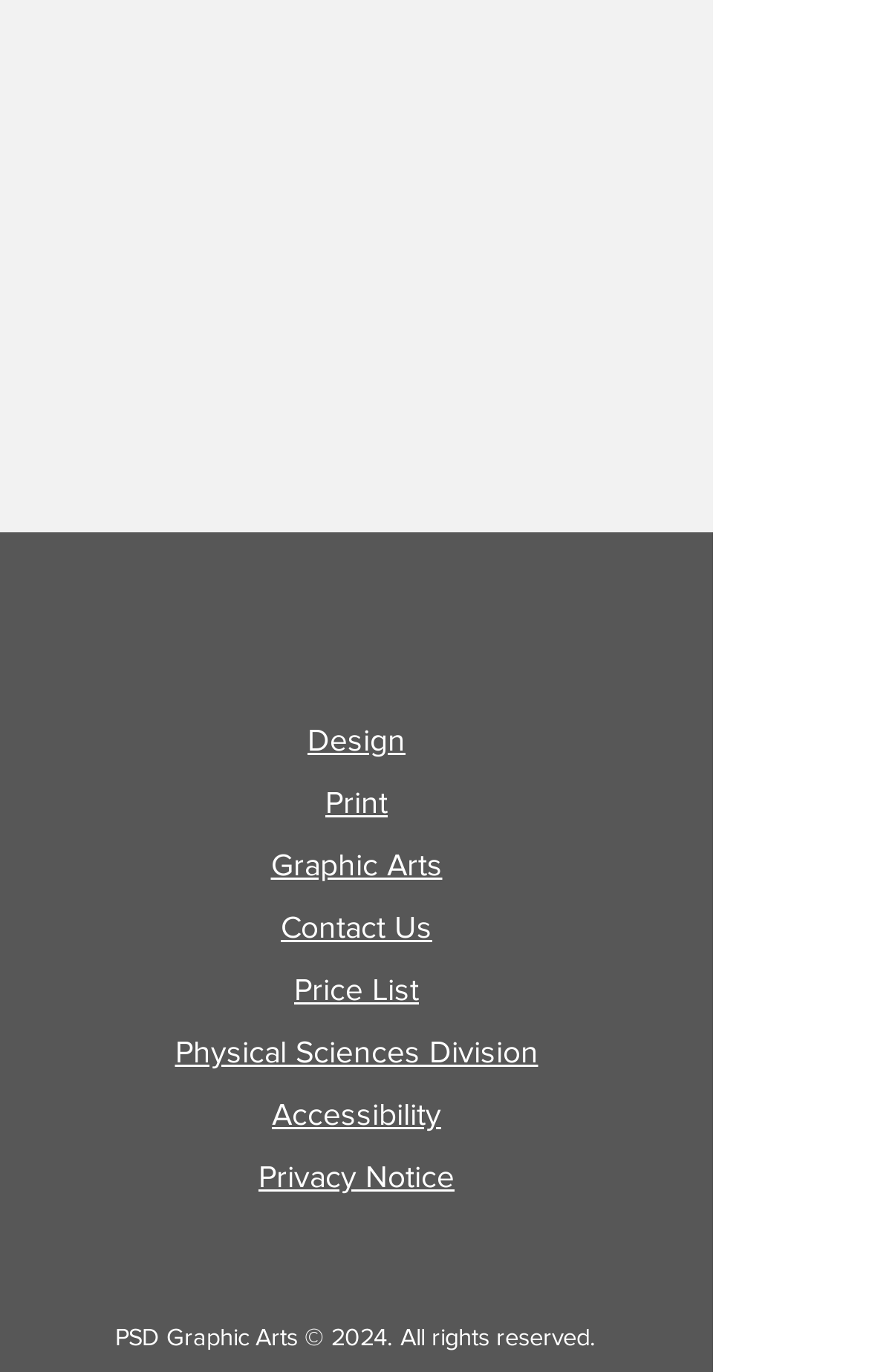Refer to the image and provide a thorough answer to this question:
What is the purpose of the 'Contact Us' link?

The 'Contact Us' link is likely to be used to contact the website owner or the organization behind the website, as it is a common convention on websites to have a 'Contact Us' link for this purpose.